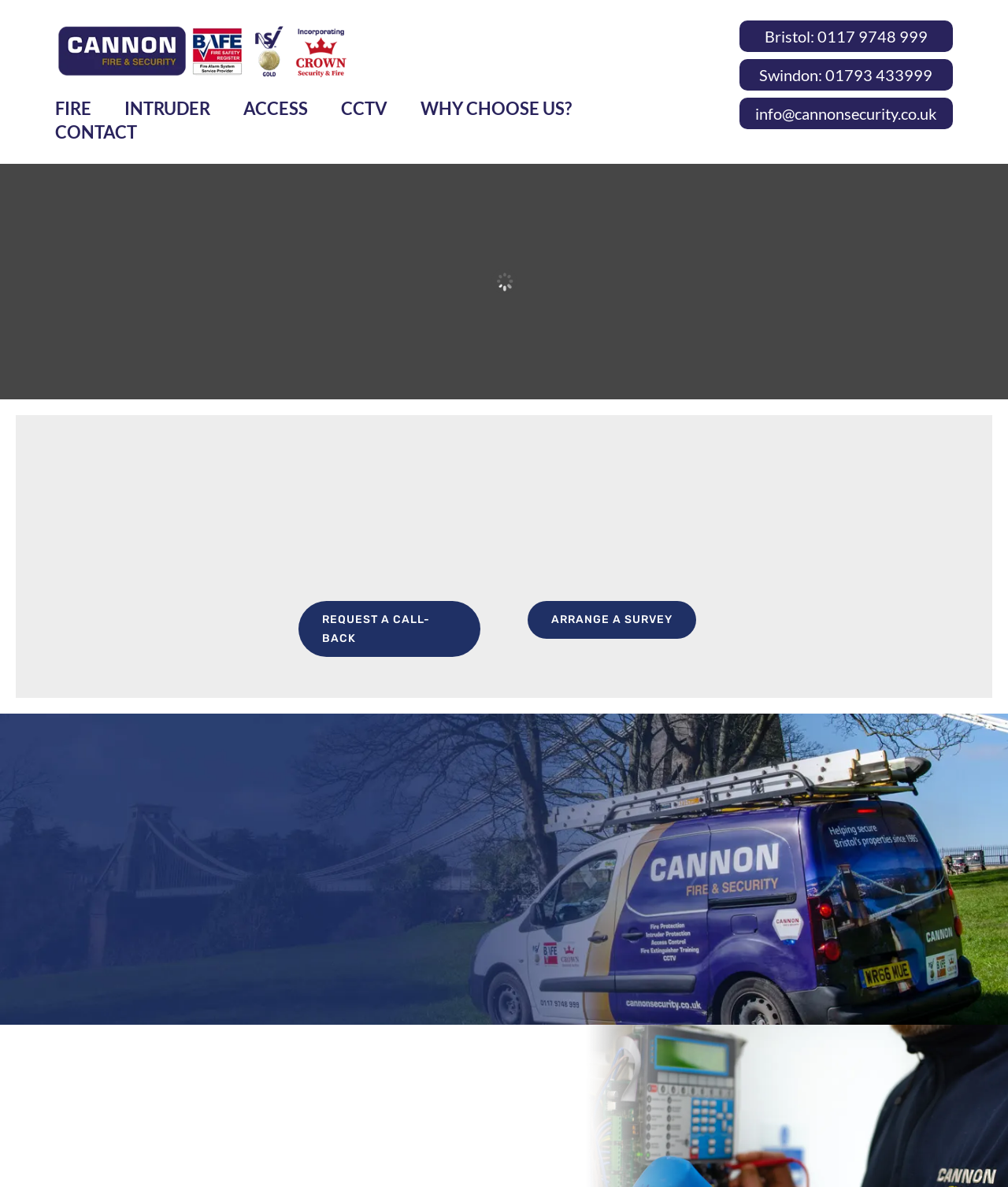With reference to the image, please provide a detailed answer to the following question: How can I contact Cannon Security?

The webpage provides contact information, including phone numbers for Bristol and Swindon, as well as an email address. There are also links to 'REQUEST A CALL-BACK' and 'ARRANGE A SURVEY' which suggest that users can contact Cannon Security through these methods.